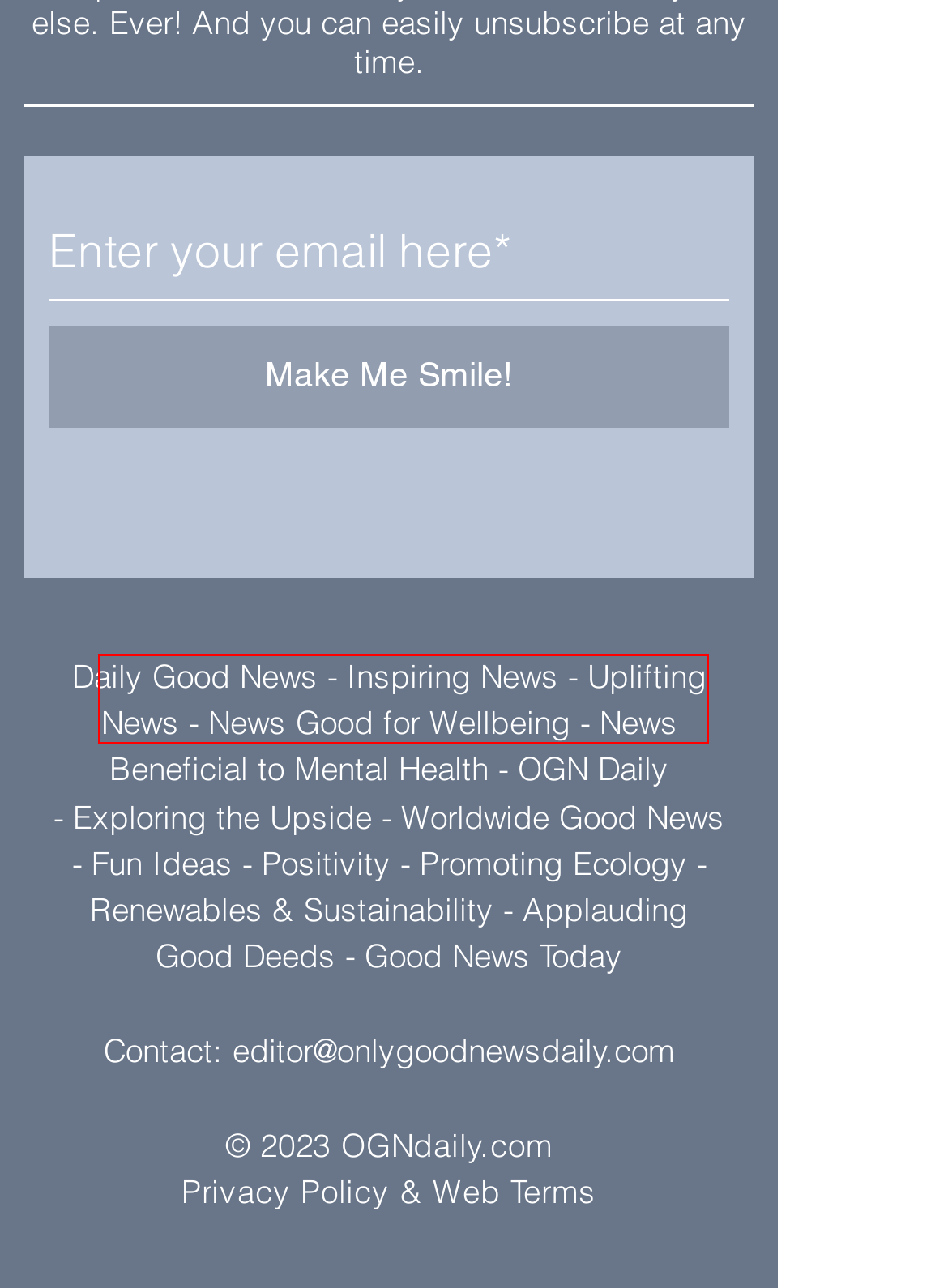Examine the screenshot of a webpage with a red rectangle bounding box. Select the most accurate webpage description that matches the new webpage after clicking the element within the bounding box. Here are the candidates:
A. Exploring the Upside | Only Good News Daily
B. News Beneficial to Mental Health | Only Good News Daily
C. Daily Good News | Only Good News Daily
D. Uplifting News | Only Good News Daily
E. Worldwide Good News | Only Good News Daily
F. Good News Today | Only Good News Daily
G. Inspiring News | Only Good News Daily
H. OGN Daily | Only Good News Daily

D